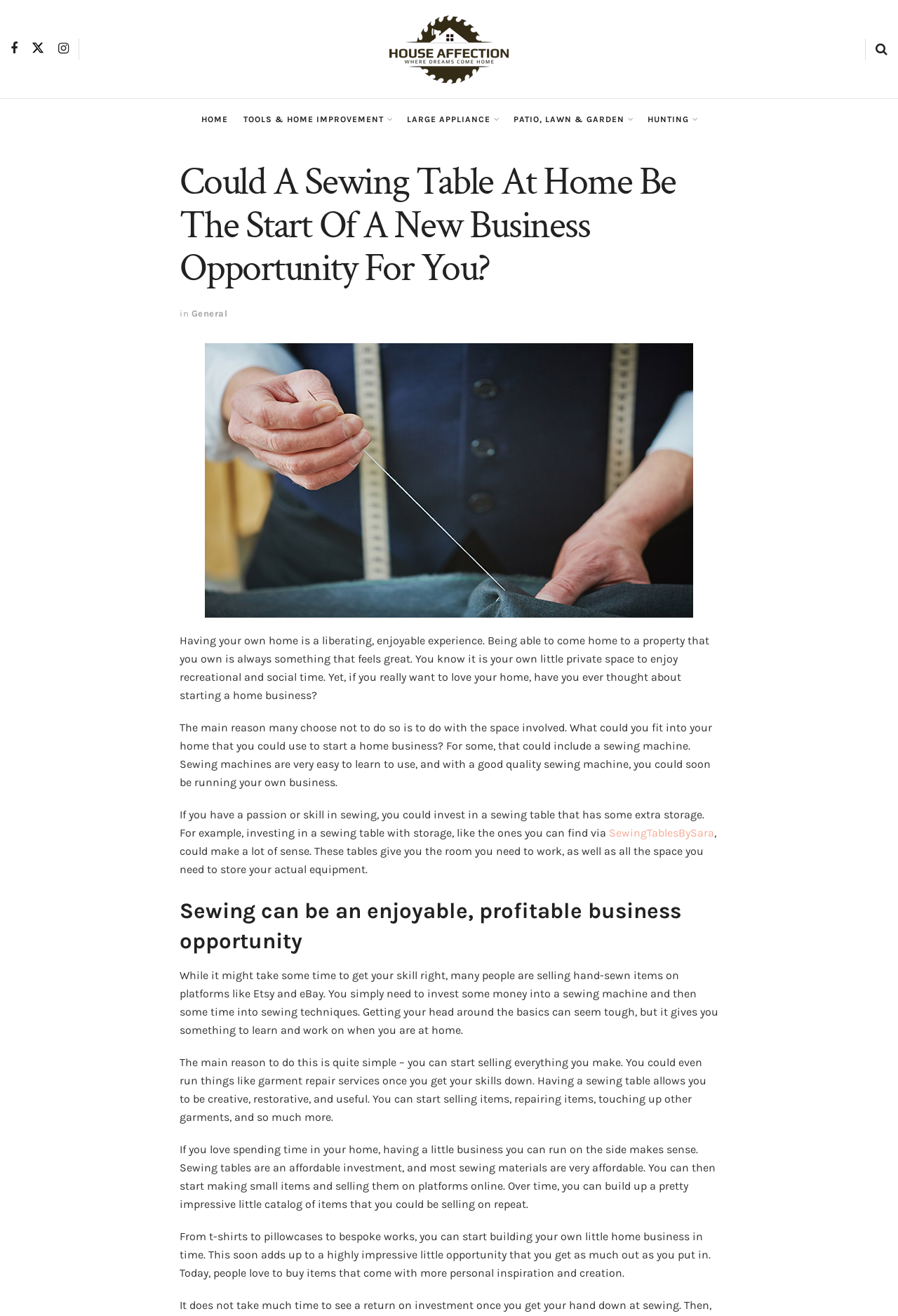Identify the bounding box coordinates necessary to click and complete the given instruction: "Click the 'HouseAffection' logo".

[0.434, 0.011, 0.566, 0.063]